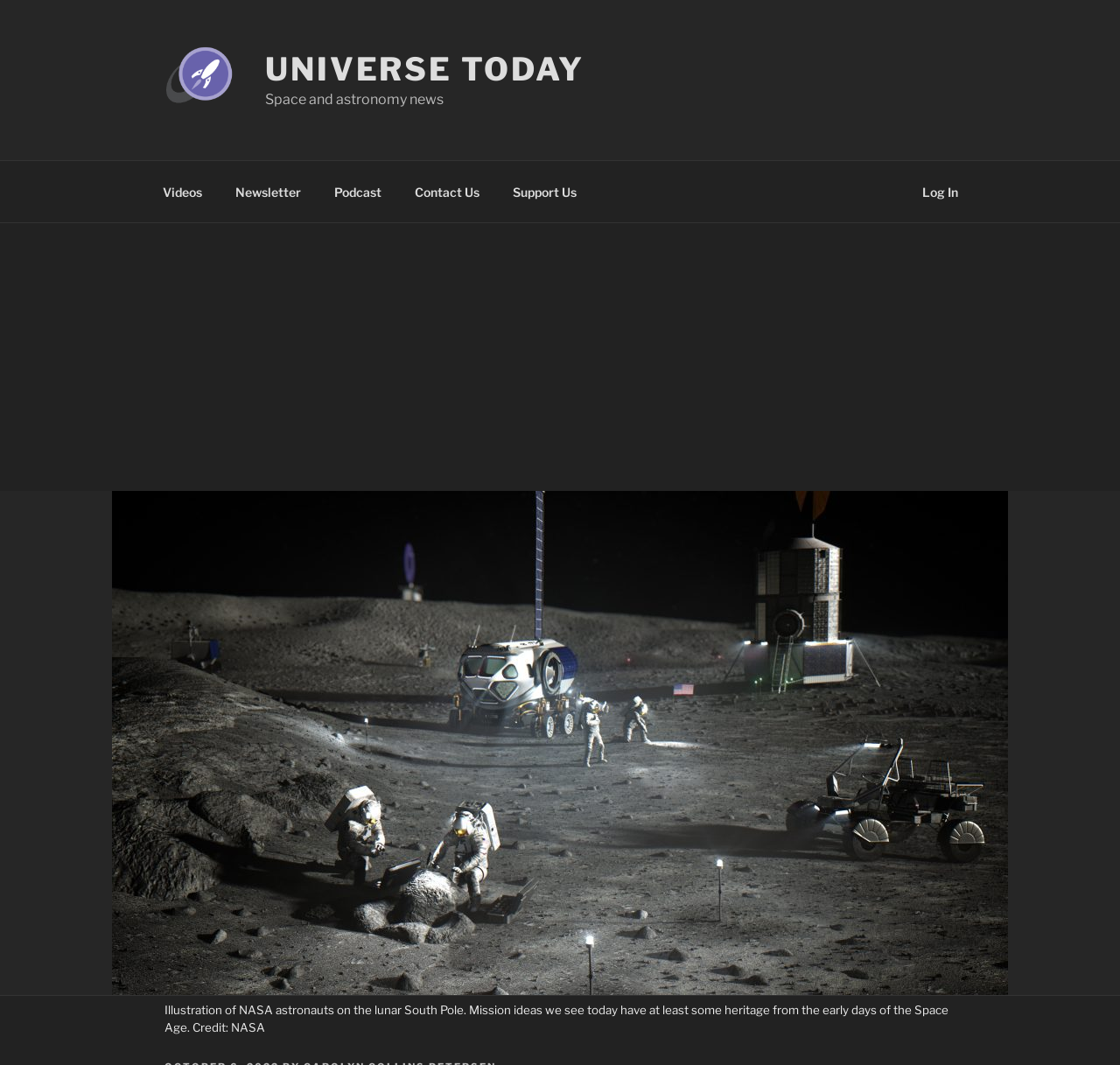Determine the bounding box coordinates for the clickable element to execute this instruction: "go to Videos page". Provide the coordinates as four float numbers between 0 and 1, i.e., [left, top, right, bottom].

[0.131, 0.16, 0.194, 0.2]